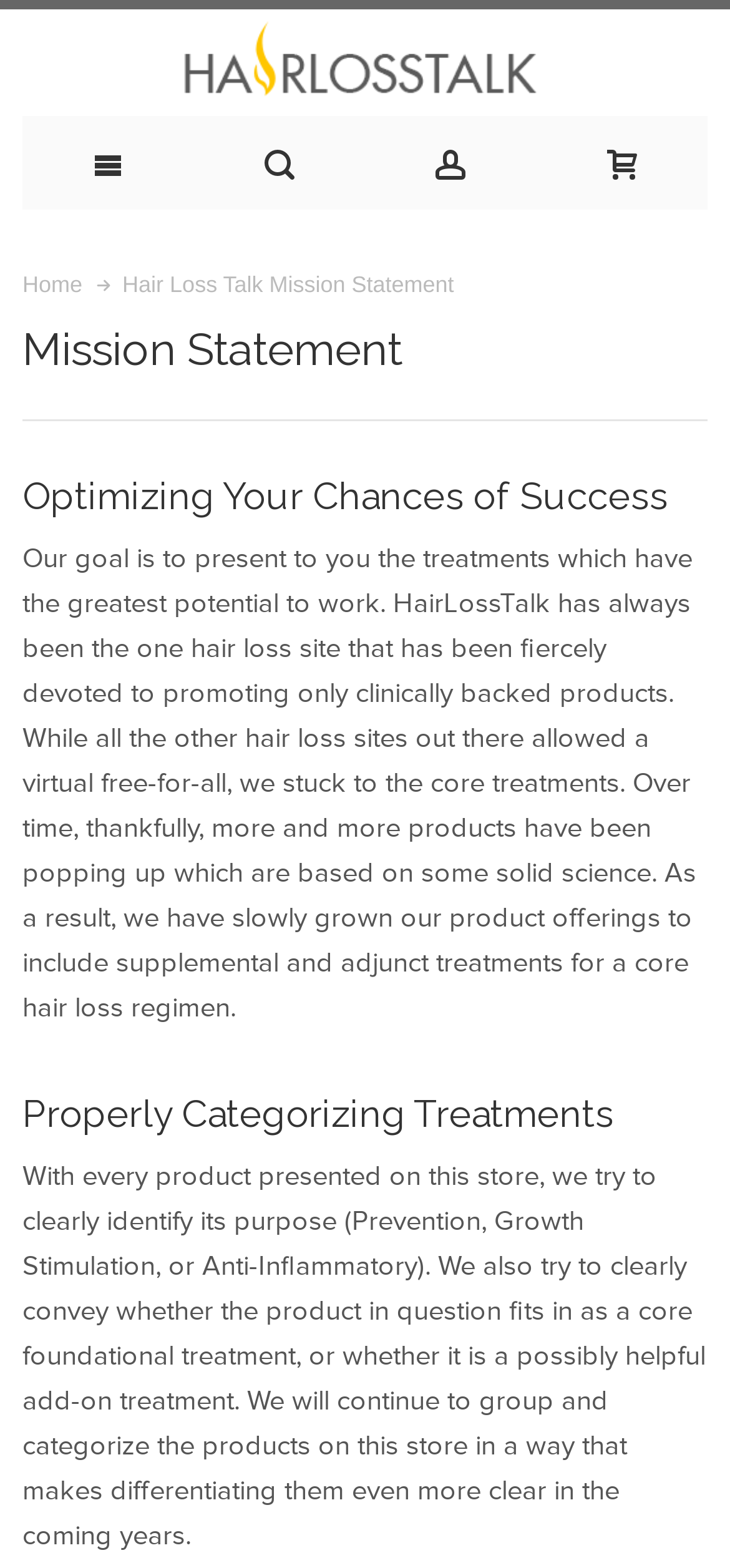Determine the bounding box coordinates for the UI element with the following description: "Account". The coordinates should be four float numbers between 0 and 1, represented as [left, top, right, bottom].

[0.5, 0.074, 0.735, 0.134]